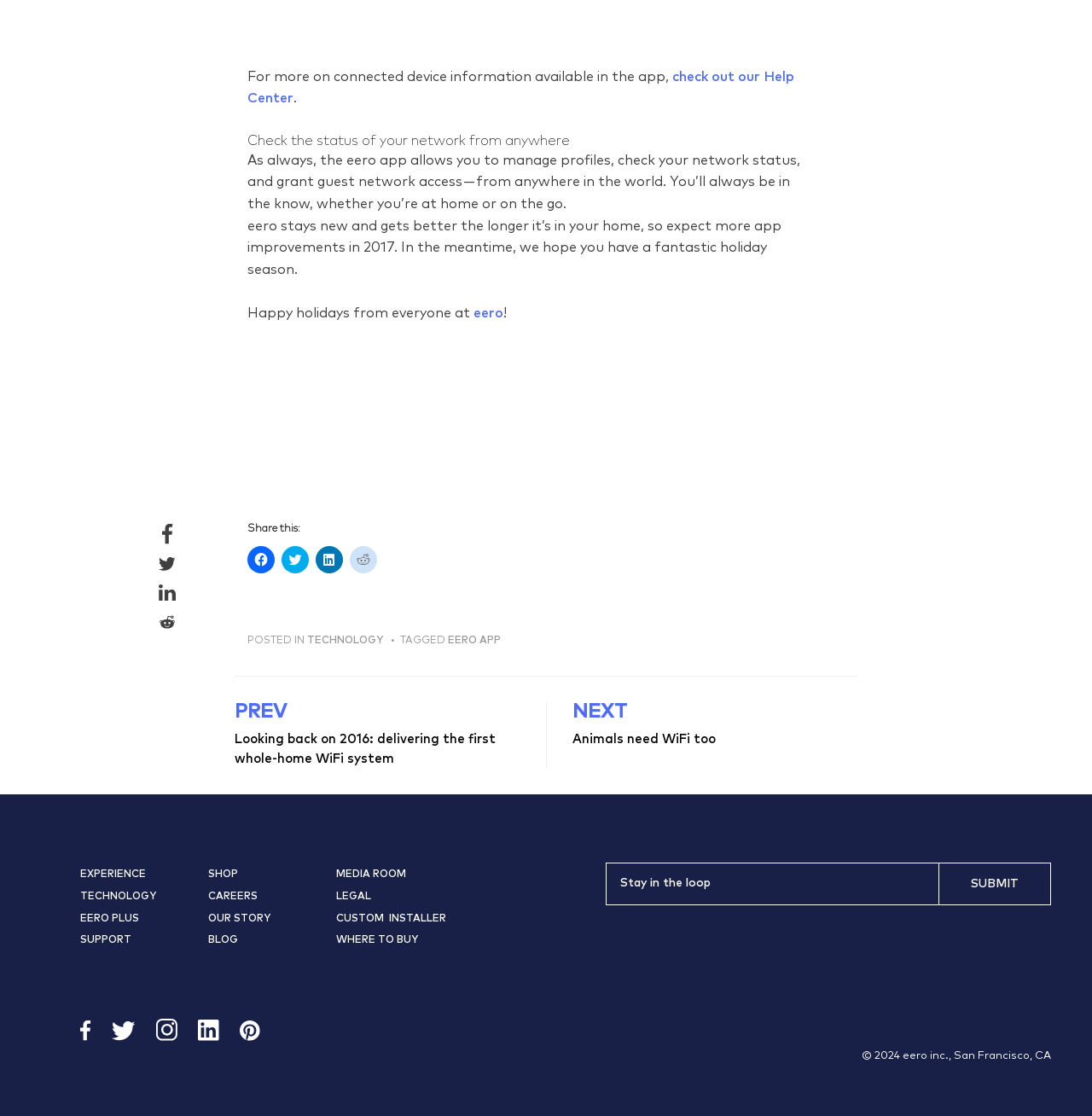Using a single word or phrase, answer the following question: 
How many social media platforms are available for sharing?

4